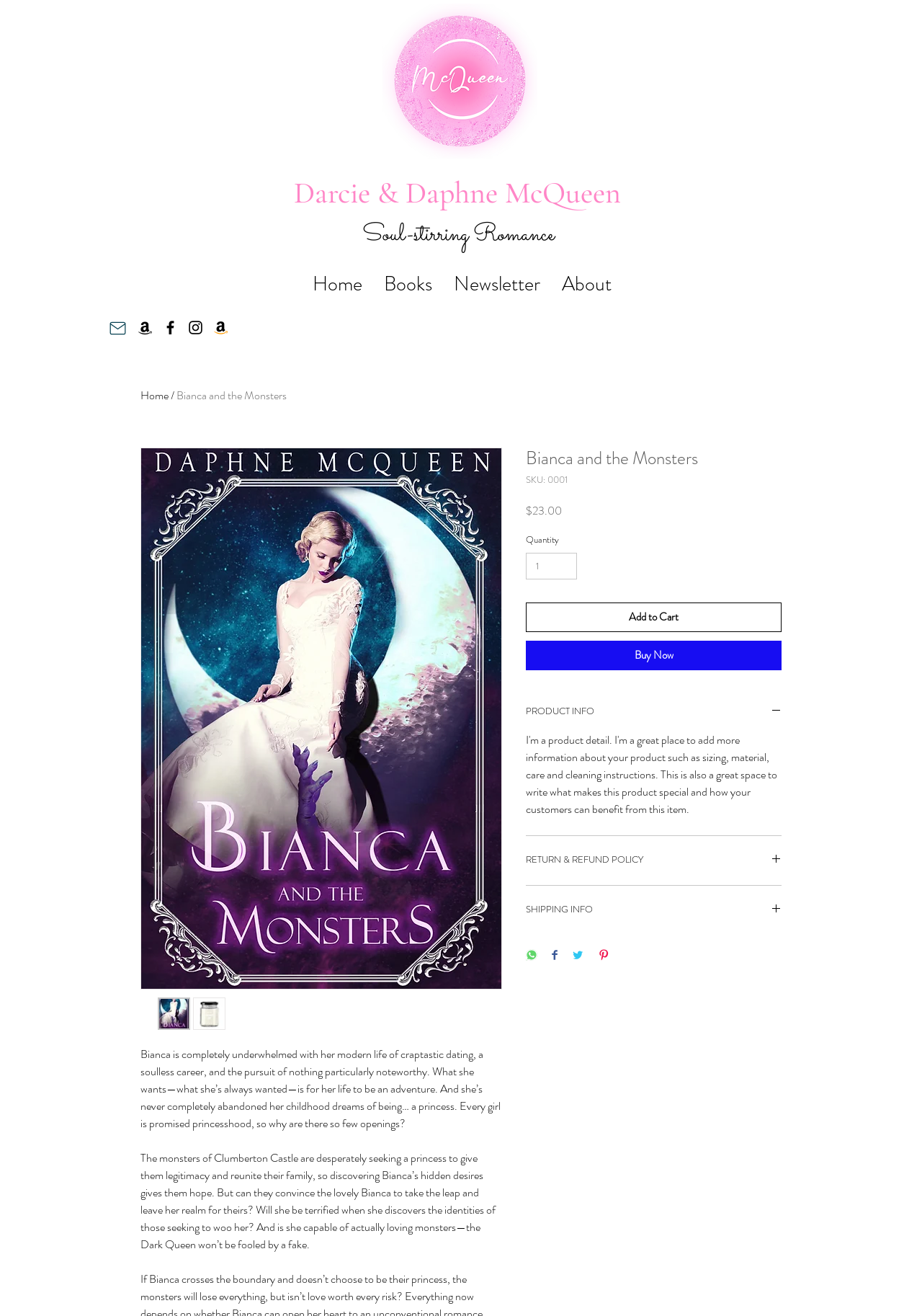Please specify the bounding box coordinates of the clickable region necessary for completing the following instruction: "Click the 'About' link". The coordinates must consist of four float numbers between 0 and 1, i.e., [left, top, right, bottom].

[0.597, 0.206, 0.675, 0.22]